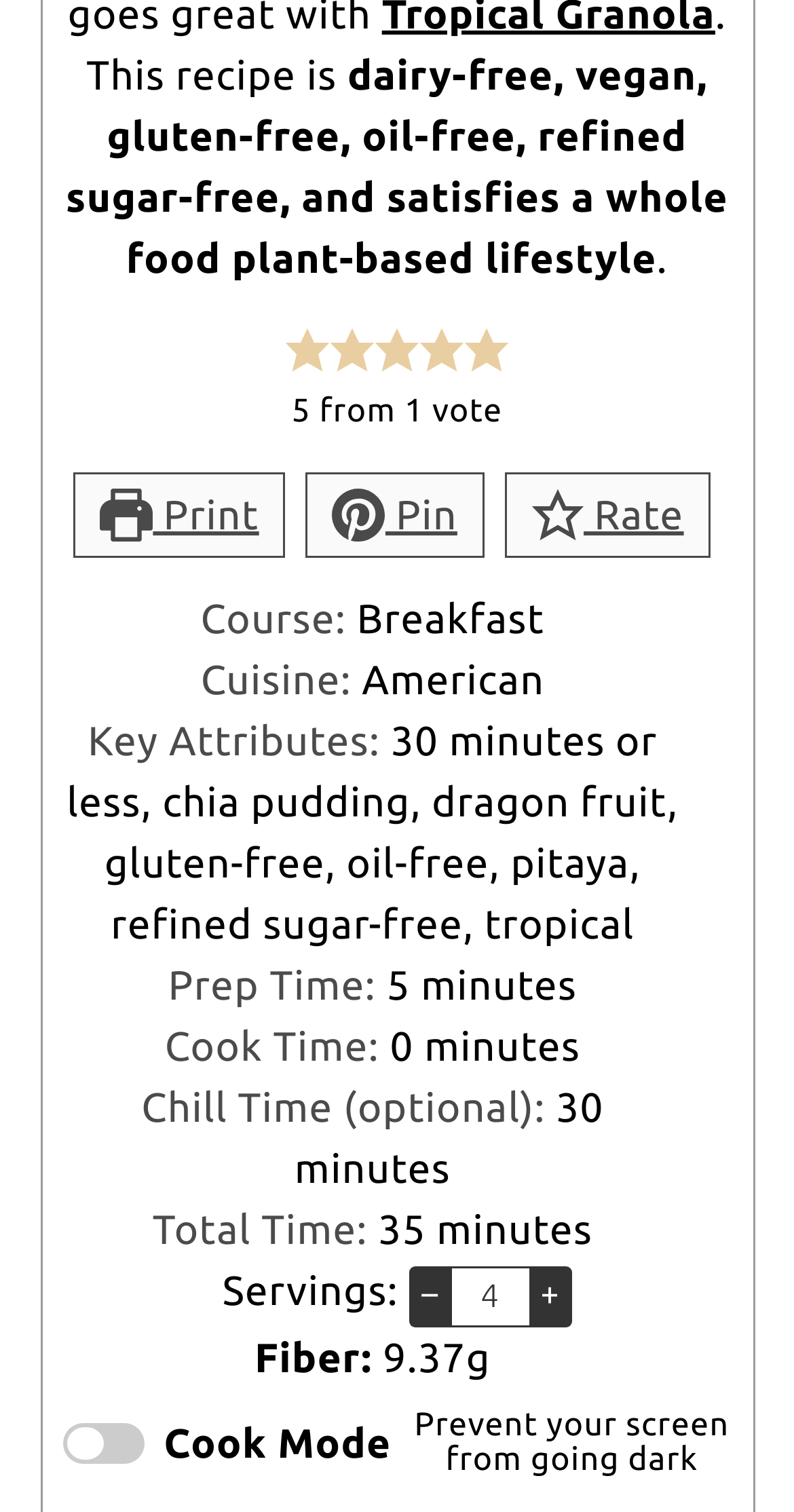How many servings does this recipe yield?
Can you give a detailed and elaborate answer to the question?

I found the serving information by looking at the textbox with the label 'Adjust recipe servings' and its current value, which is '4'.